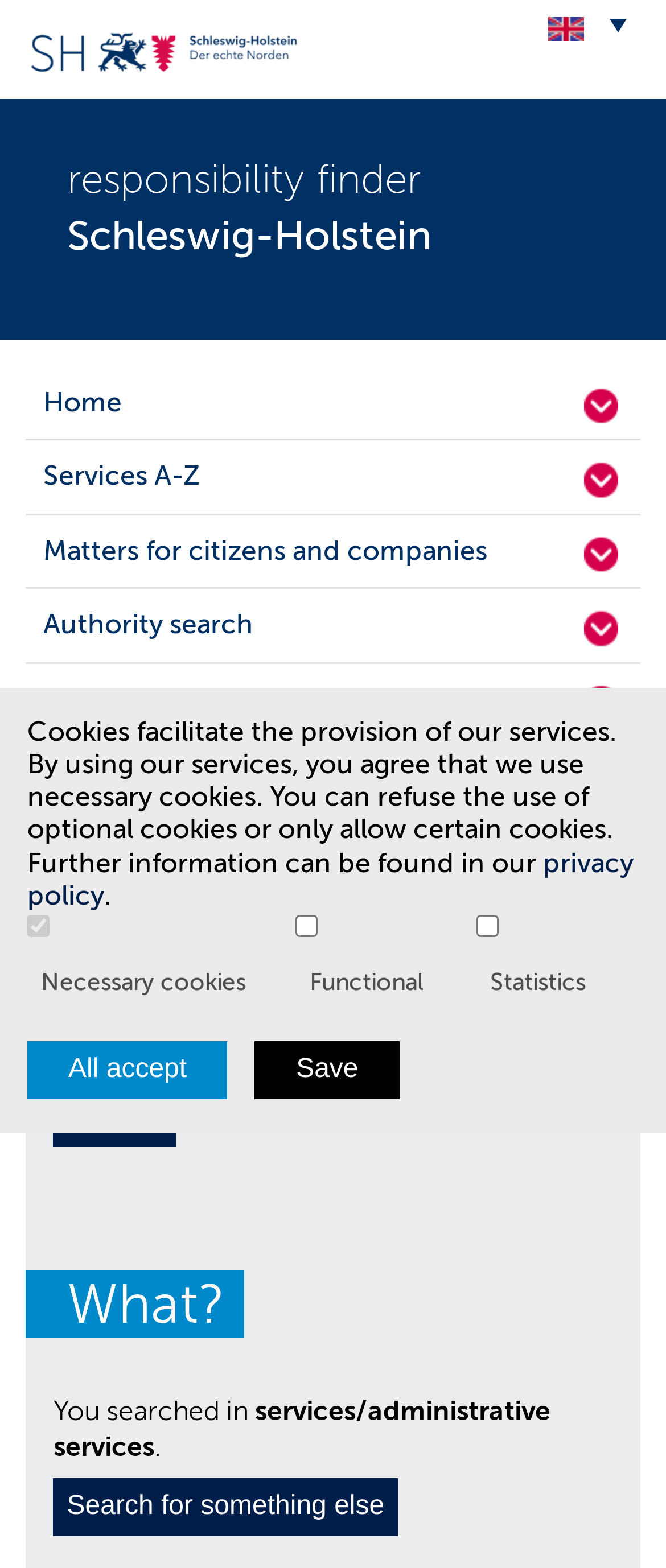What is the purpose of the cookies on this website?
Please use the image to provide an in-depth answer to the question.

The cookies section on the webpage indicates that cookies are used to facilitate the provision of services, and users can choose to accept or refuse certain types of cookies.